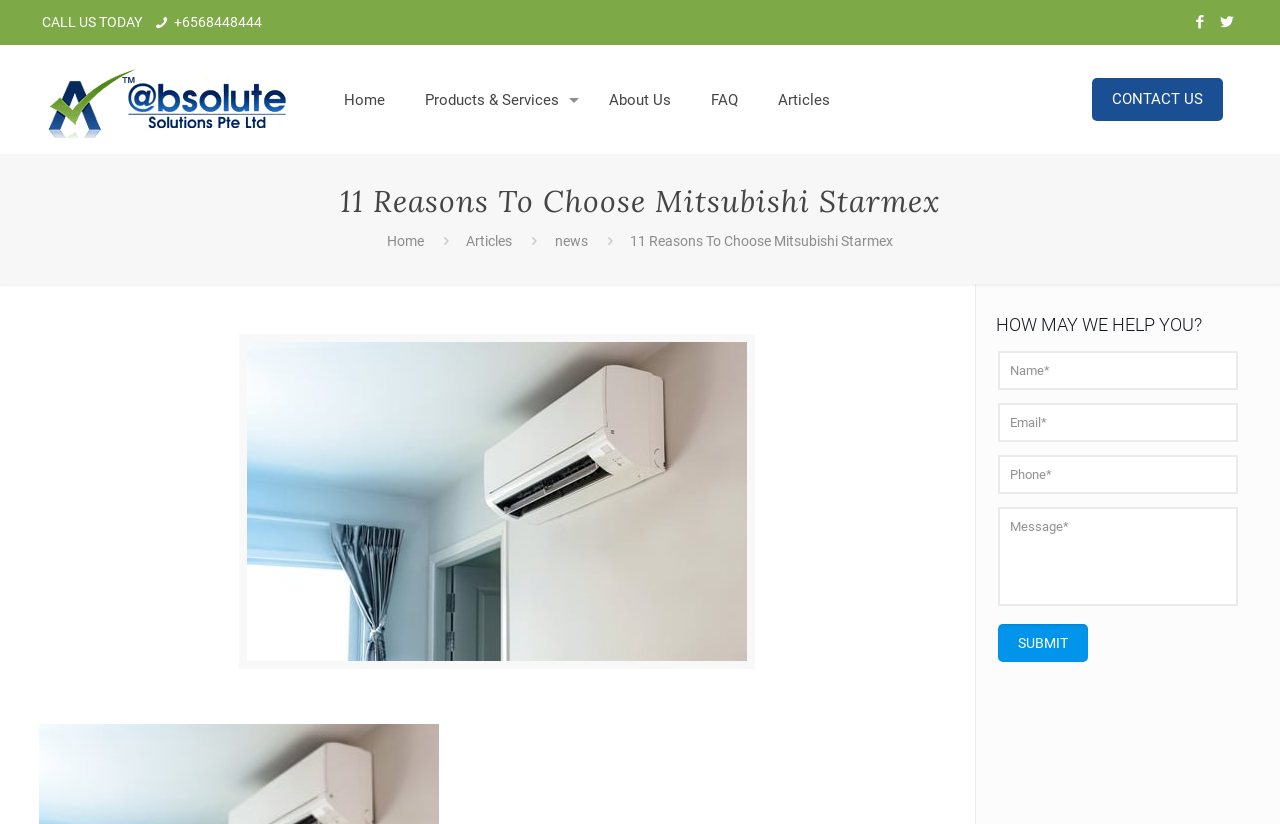Respond with a single word or phrase to the following question:
What is the phone number to call?

+6568448444